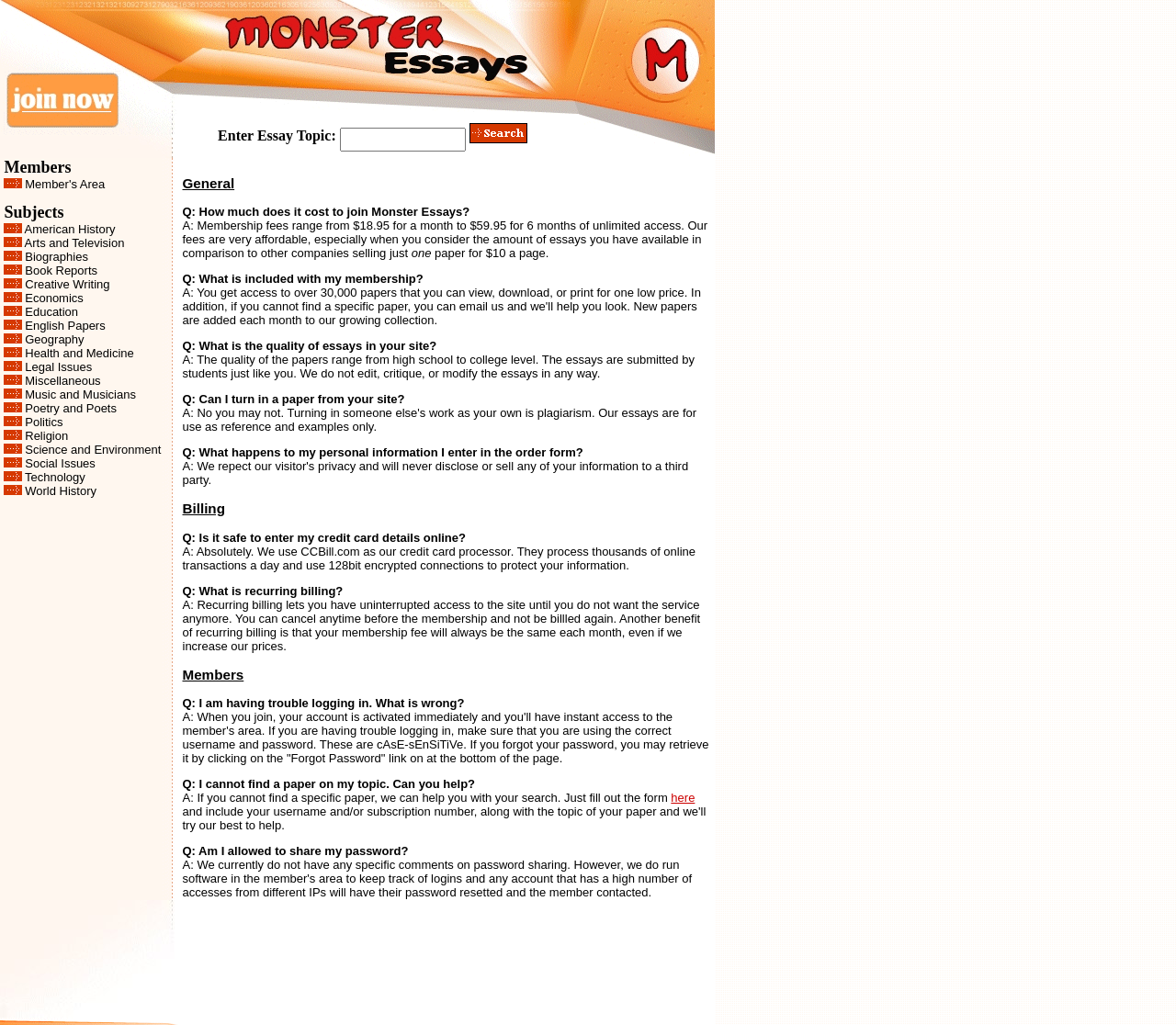Locate the coordinates of the bounding box for the clickable region that fulfills this instruction: "Search for essays on American History".

[0.021, 0.217, 0.098, 0.23]